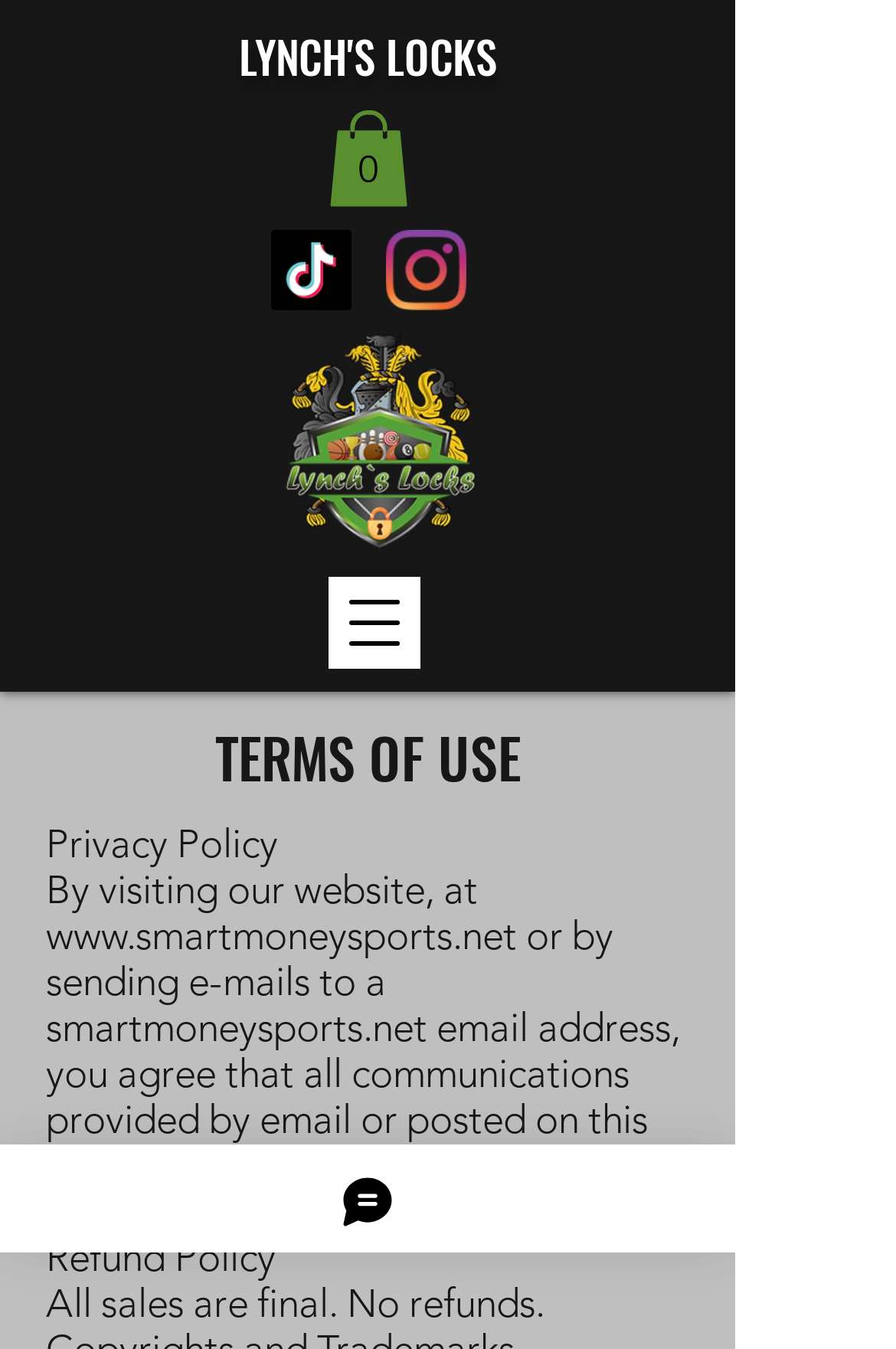What is the button at the bottom of the page for?
Please answer the question with a detailed response using the information from the screenshot.

The button at the bottom of the page is labeled 'Chat', which suggests that it is used to initiate a chat or conversation with the website's representatives or support team.